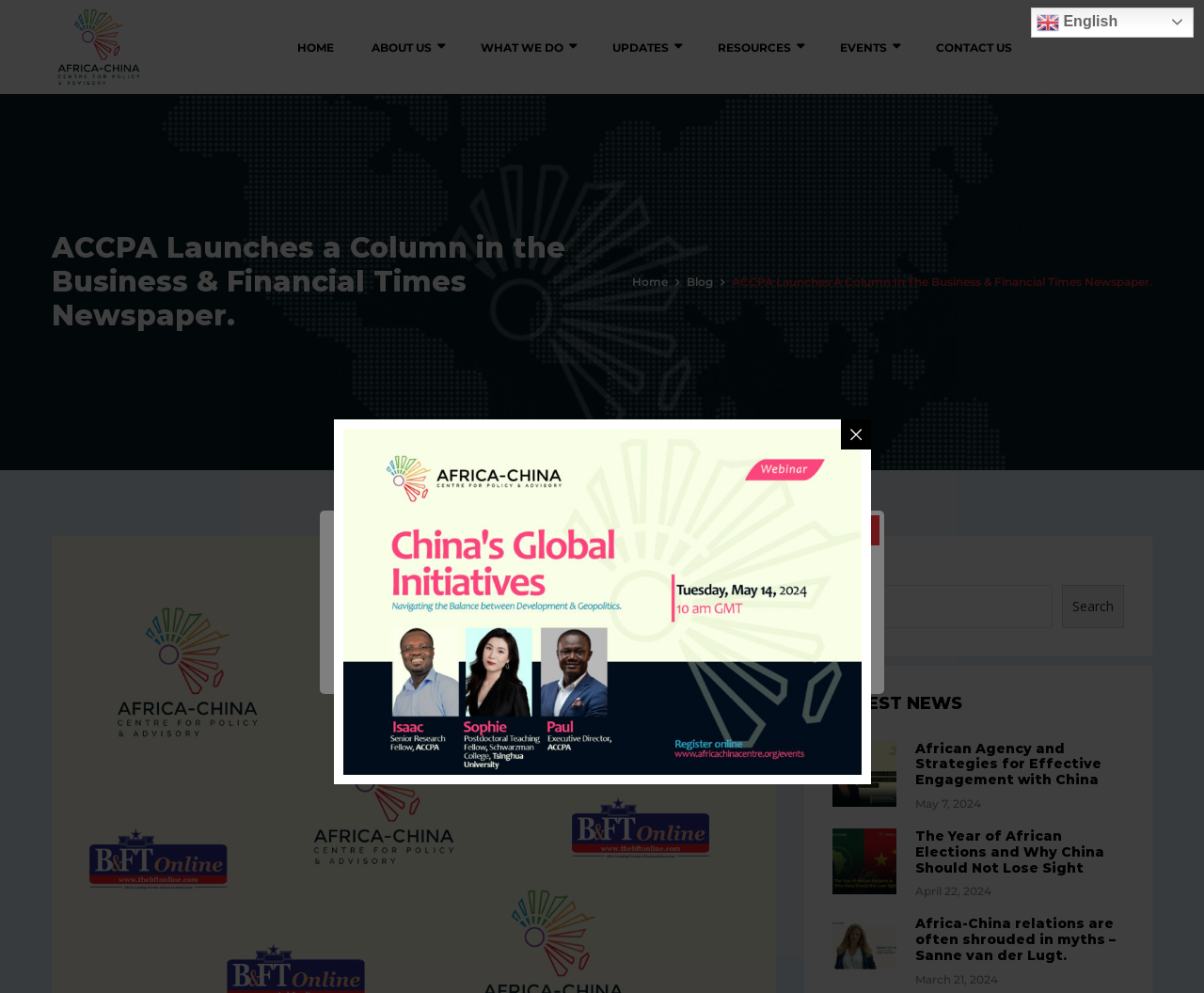Locate the bounding box coordinates of the element you need to click to accomplish the task described by this instruction: "Visit the ABOUT US page".

[0.293, 0.007, 0.384, 0.088]